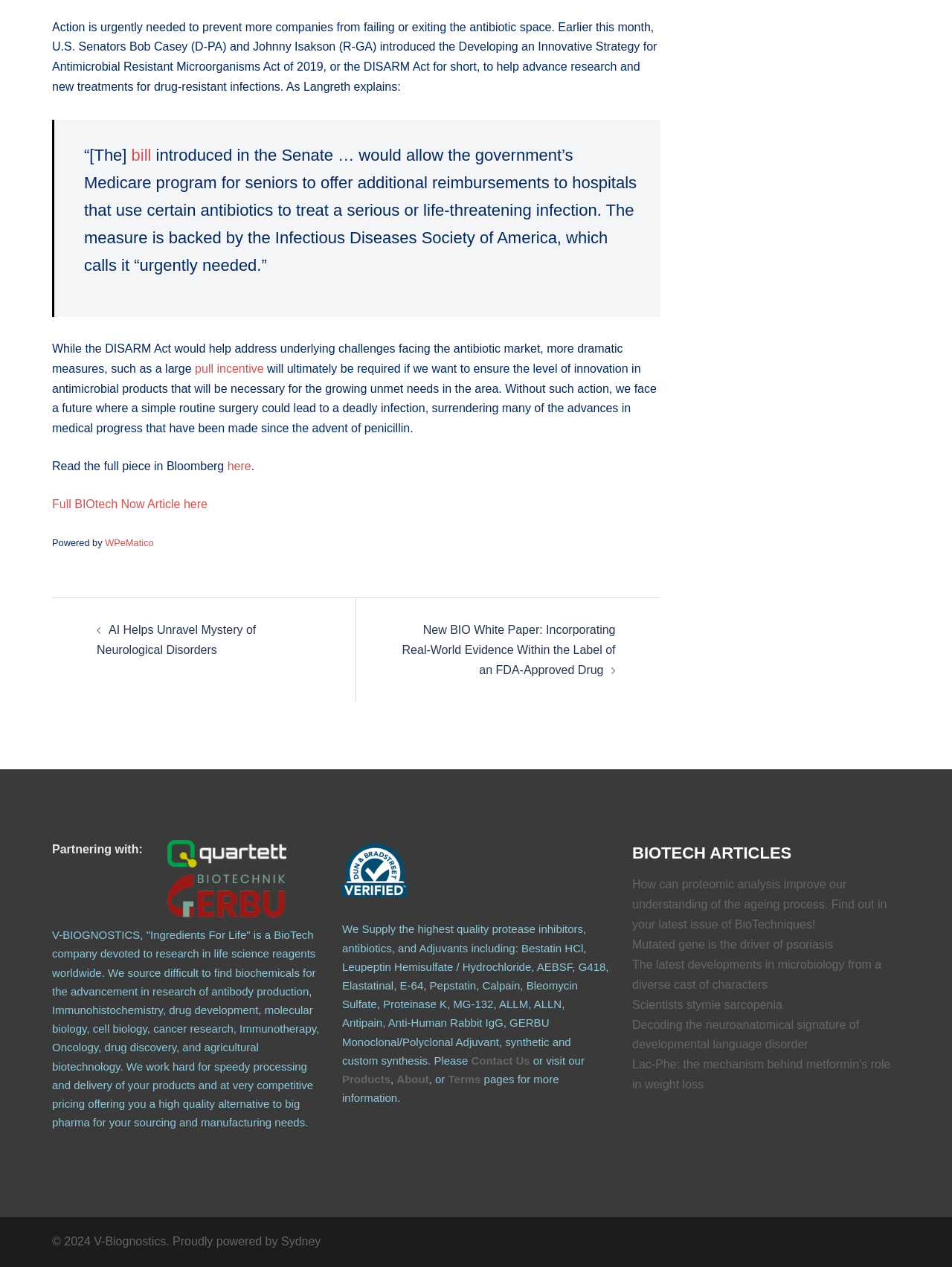Please determine the bounding box coordinates for the UI element described here. Use the format (top-left x, top-left y, bottom-right x, bottom-right y) with values bounded between 0 and 1: alt="D&B VERIFIED Seal"

[0.359, 0.68, 0.428, 0.69]